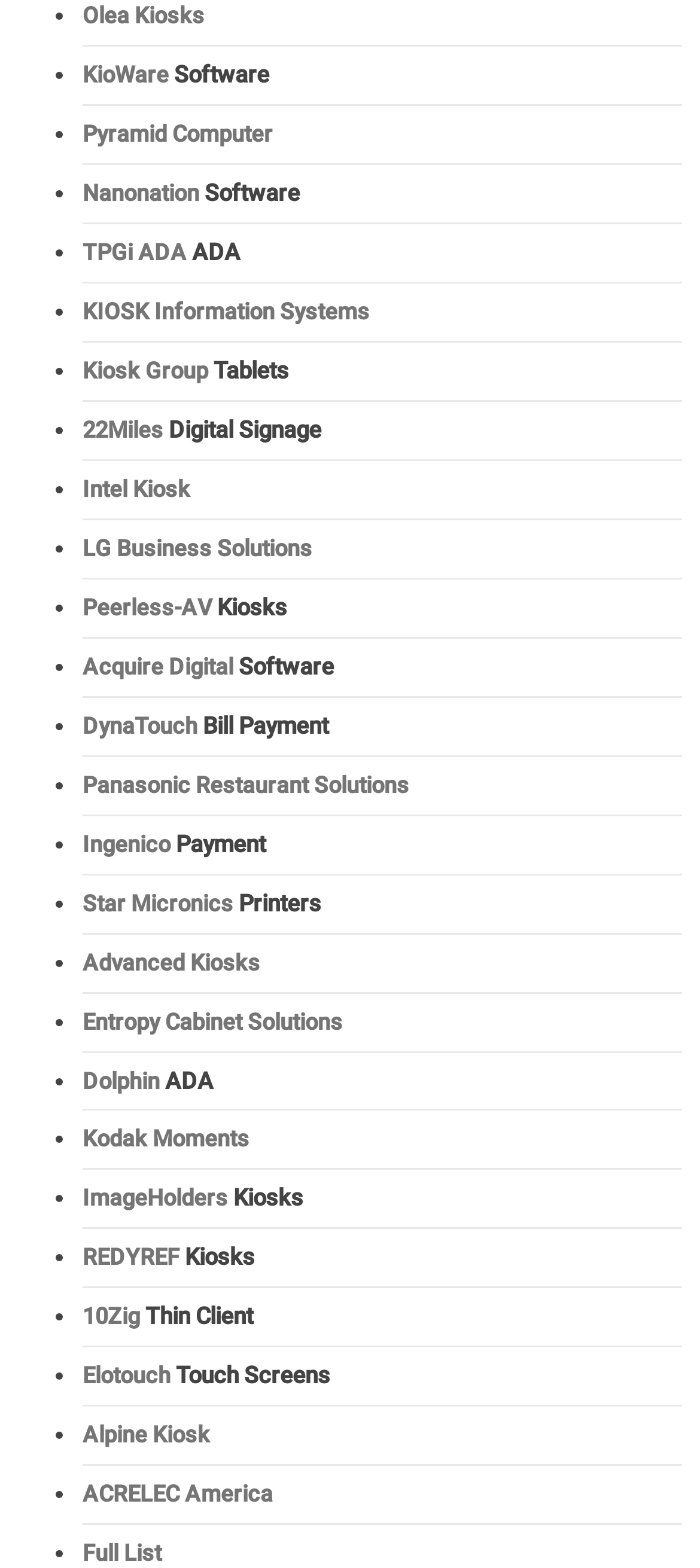Determine the bounding box coordinates of the clickable element necessary to fulfill the instruction: "Go to Full List". Provide the coordinates as four float numbers within the 0 to 1 range, i.e., [left, top, right, bottom].

[0.118, 0.982, 0.231, 0.999]